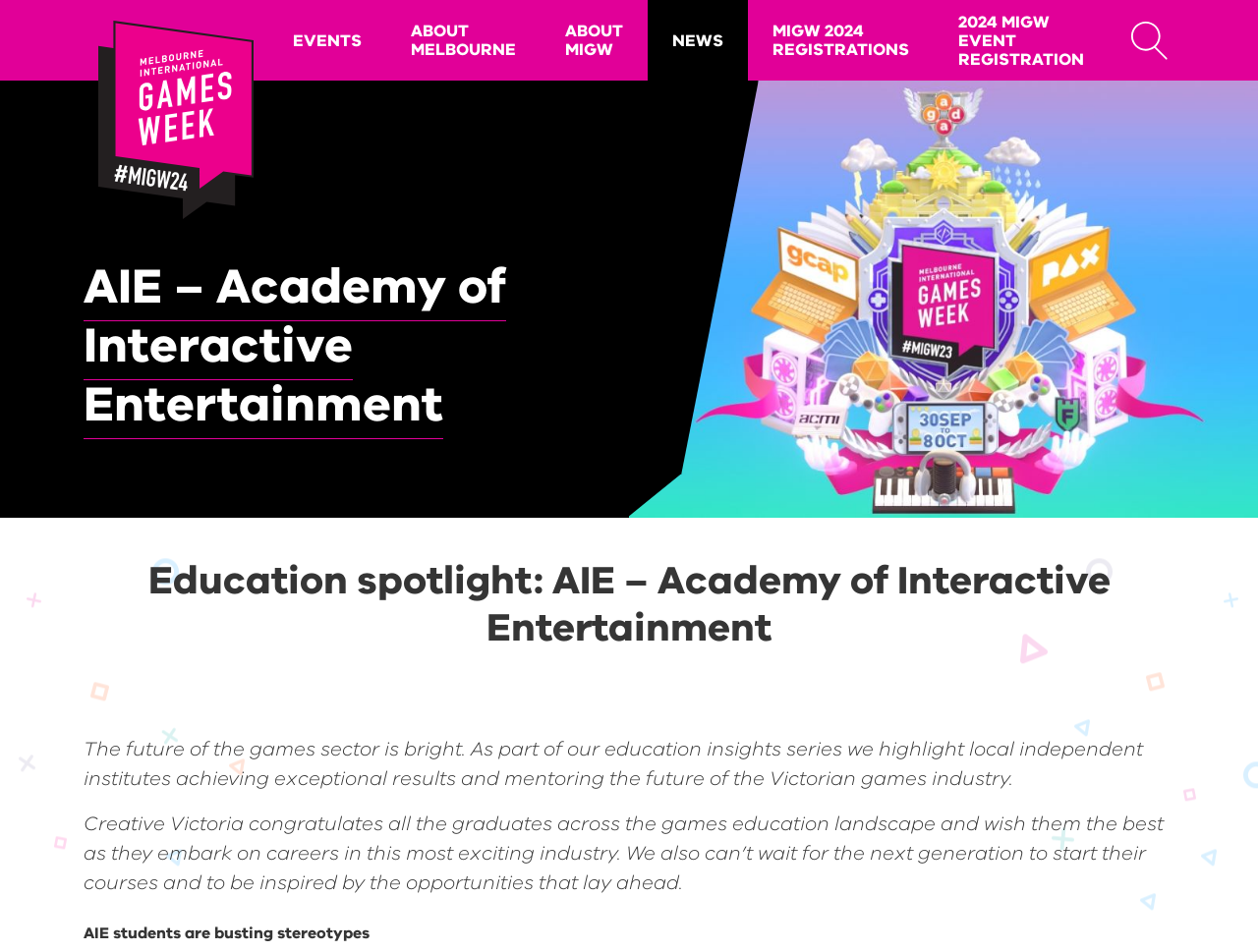Find the bounding box coordinates of the element I should click to carry out the following instruction: "Explore 2023 events".

[0.213, 0.101, 0.338, 0.152]